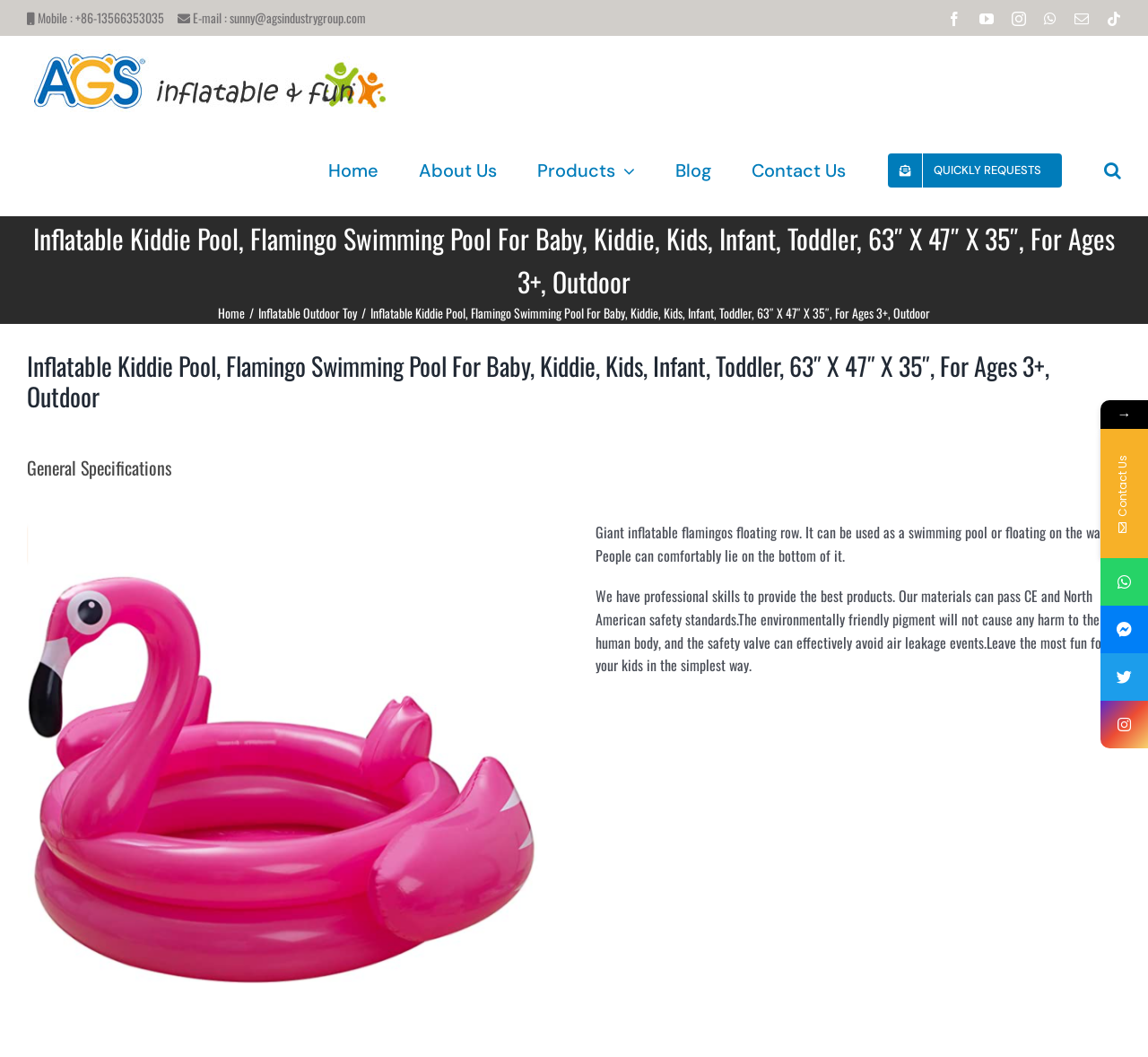Please predict the bounding box coordinates of the element's region where a click is necessary to complete the following instruction: "View the AGS Inflatable Products Logo". The coordinates should be represented by four float numbers between 0 and 1, i.e., [left, top, right, bottom].

[0.023, 0.047, 0.336, 0.106]